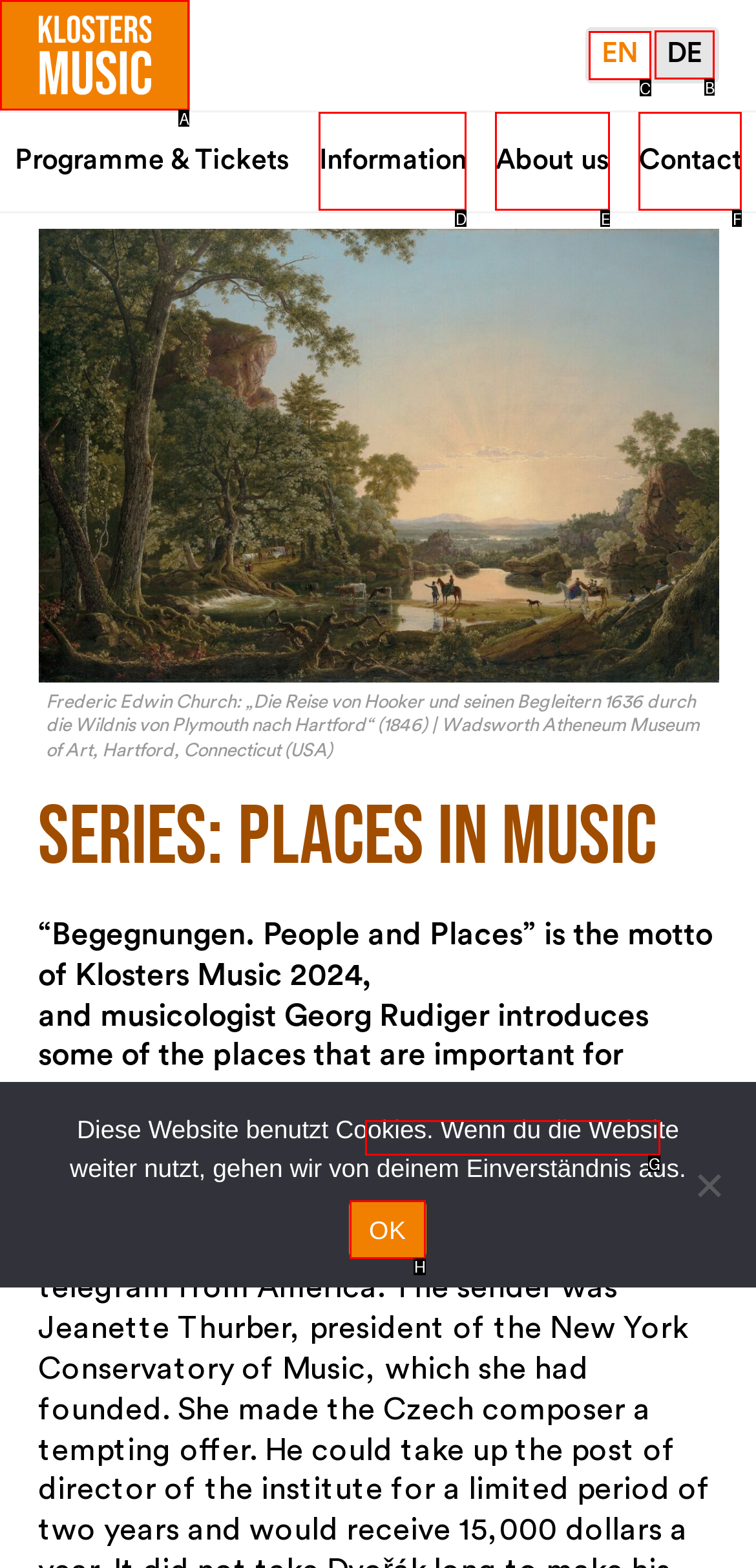Determine which UI element you should click to perform the task: switch to English
Provide the letter of the correct option from the given choices directly.

C